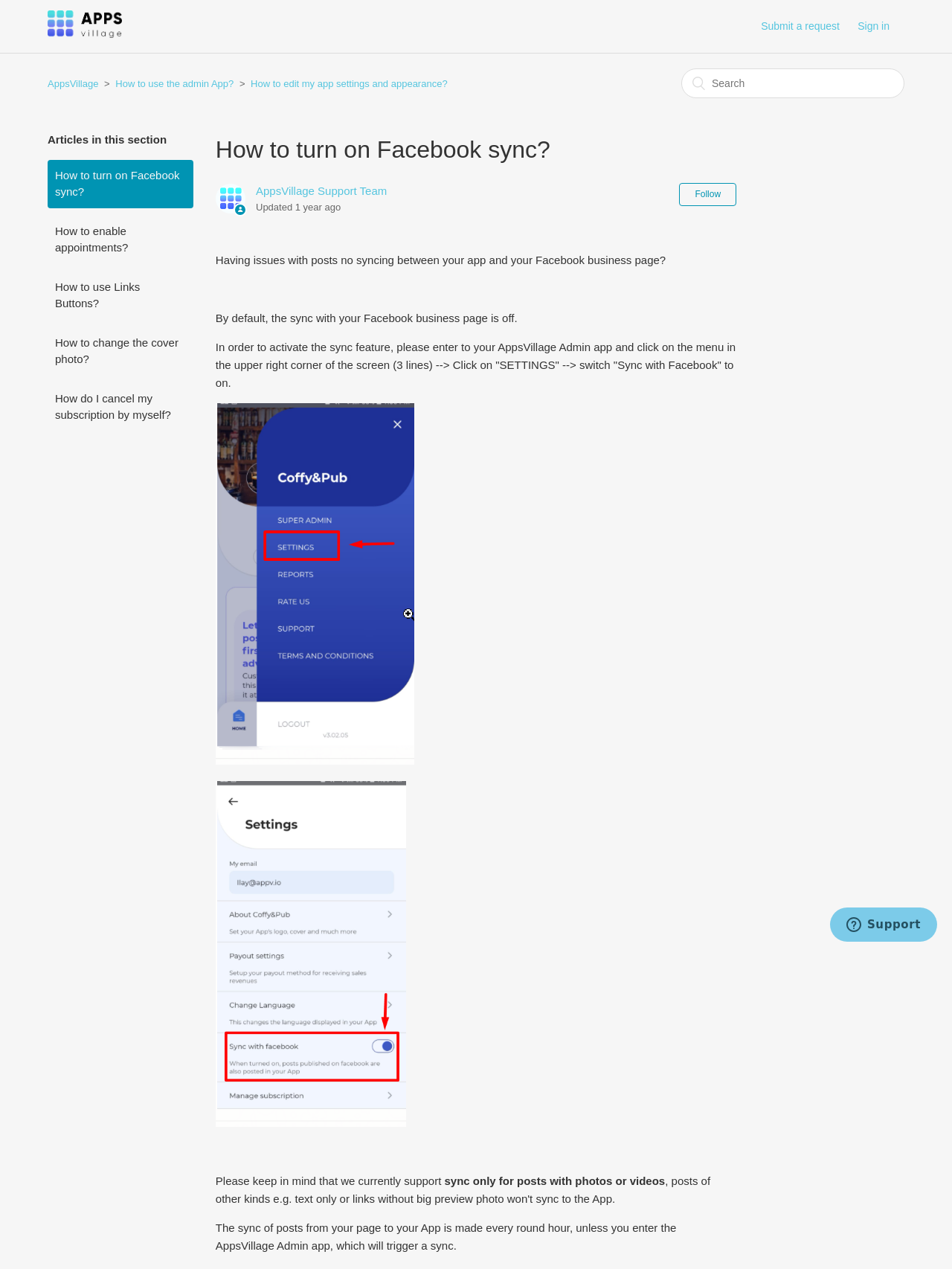Given the description of a UI element: "AppsVillage Support Team", identify the bounding box coordinates of the matching element in the webpage screenshot.

[0.269, 0.146, 0.406, 0.156]